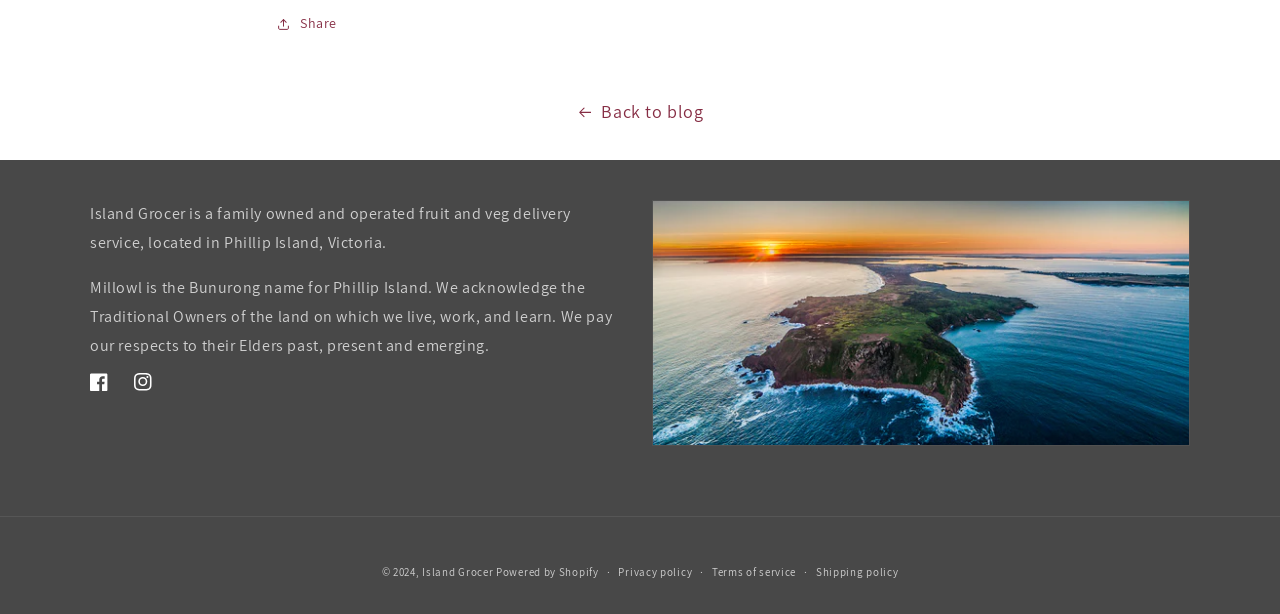Locate and provide the bounding box coordinates for the HTML element that matches this description: "Instagram".

[0.095, 0.587, 0.129, 0.659]